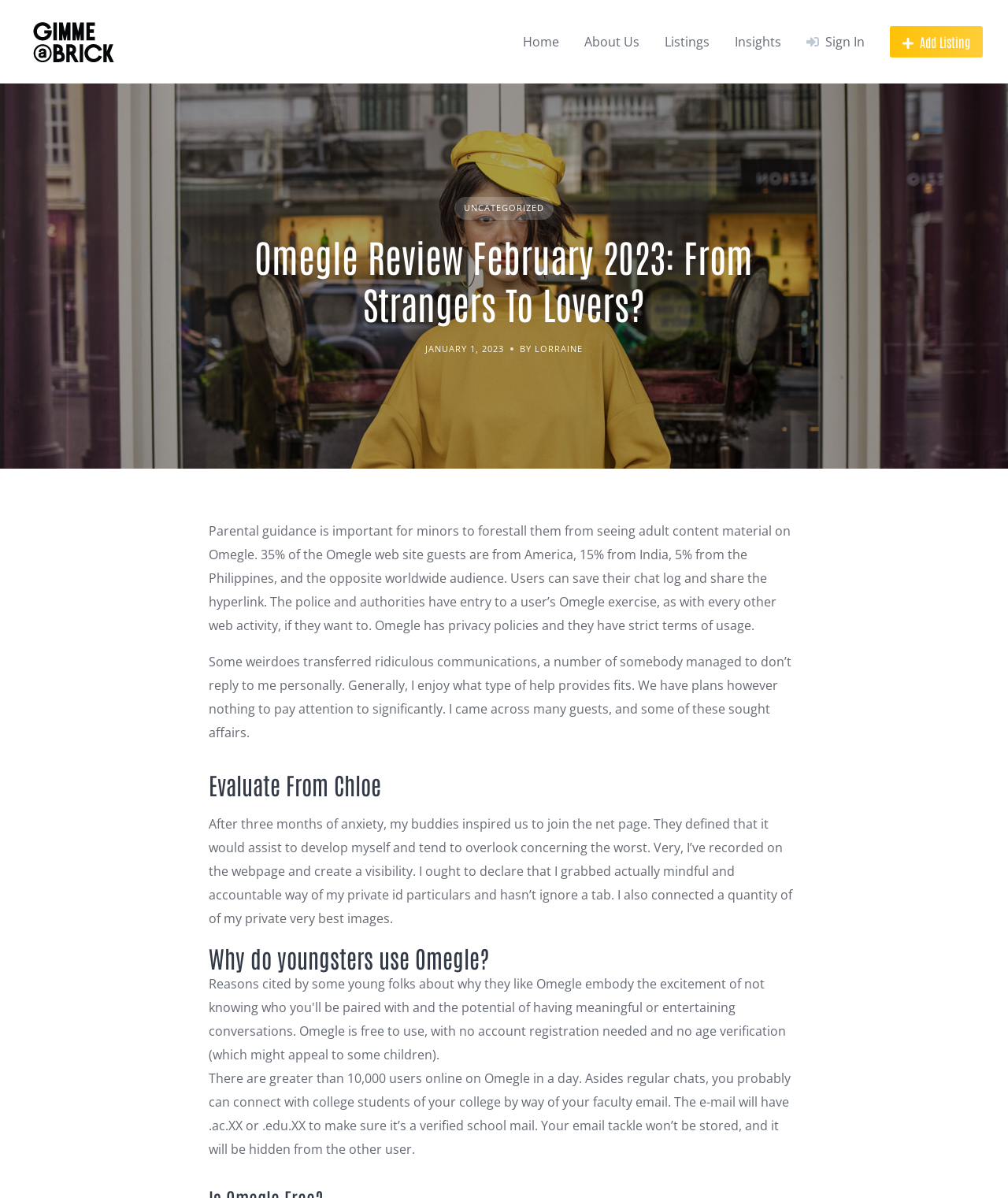Please identify the bounding box coordinates of the element's region that I should click in order to complete the following instruction: "Click the 'Home' link". The bounding box coordinates consist of four float numbers between 0 and 1, i.e., [left, top, right, bottom].

[0.519, 0.027, 0.555, 0.043]